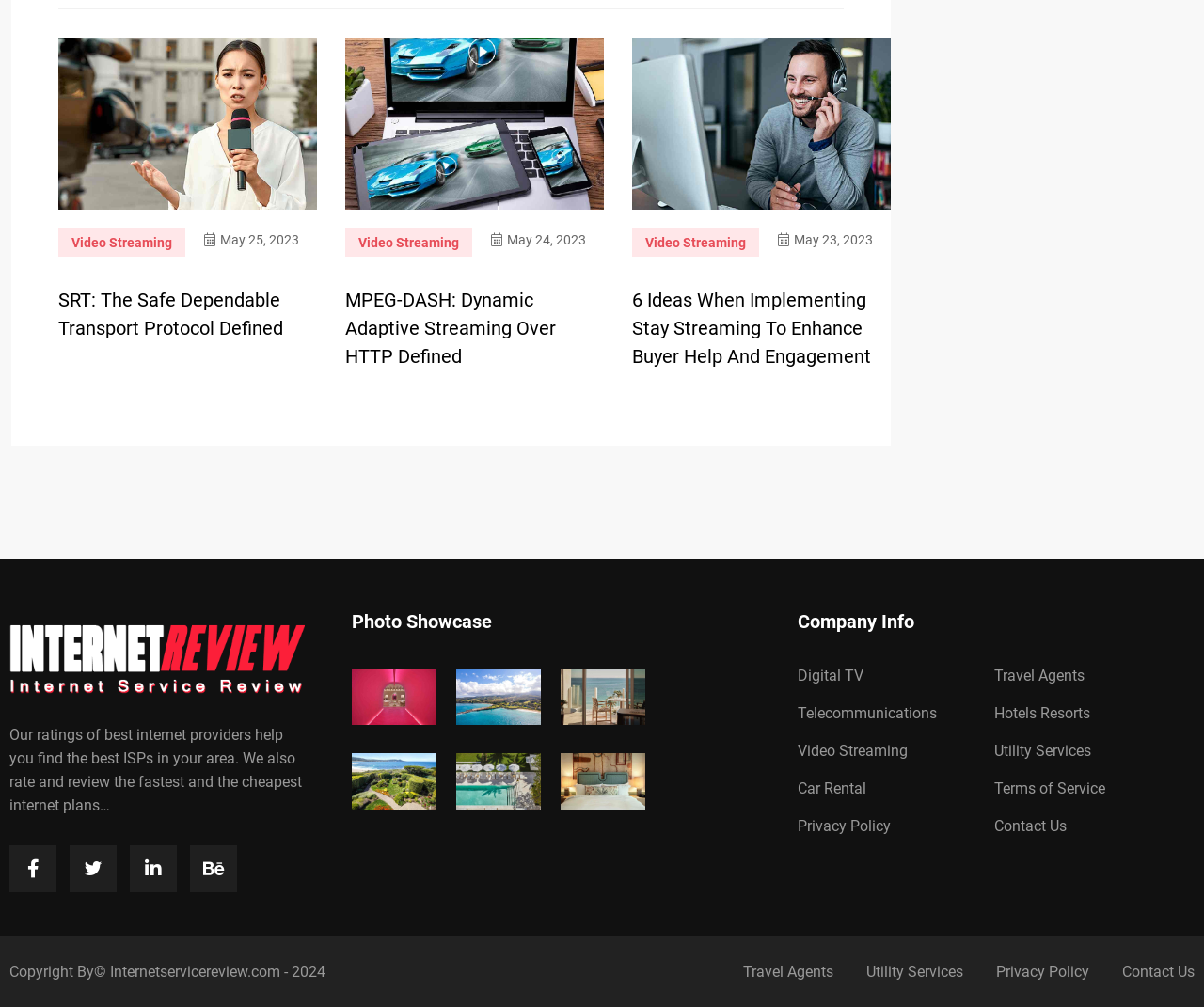Show me the bounding box coordinates of the clickable region to achieve the task as per the instruction: "Read the article about 6 Ideas When Implementing Stay Streaming to Enhance Buyer Help and Engagement".

[0.525, 0.287, 0.723, 0.365]